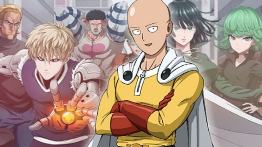Thoroughly describe everything you see in the image.

This colorful image showcases characters from the popular anime "One-Punch Man." In the foreground, Saitama, also known as One-Punch Man, stands confidently with a calm expression, dressed in his iconic yellow jumpsuit and white cape. His arms are crossed, highlighting his relaxed demeanor despite being a powerful hero. Behind him, several other key characters from the series are visible, including Genos and other heroes, each displaying their unique features and poses. The setting suggests an action-packed atmosphere, likely hinting at upcoming events or battles in the story. This image captures the essence of the series, blending humor and heroism in a vibrant comic art style.